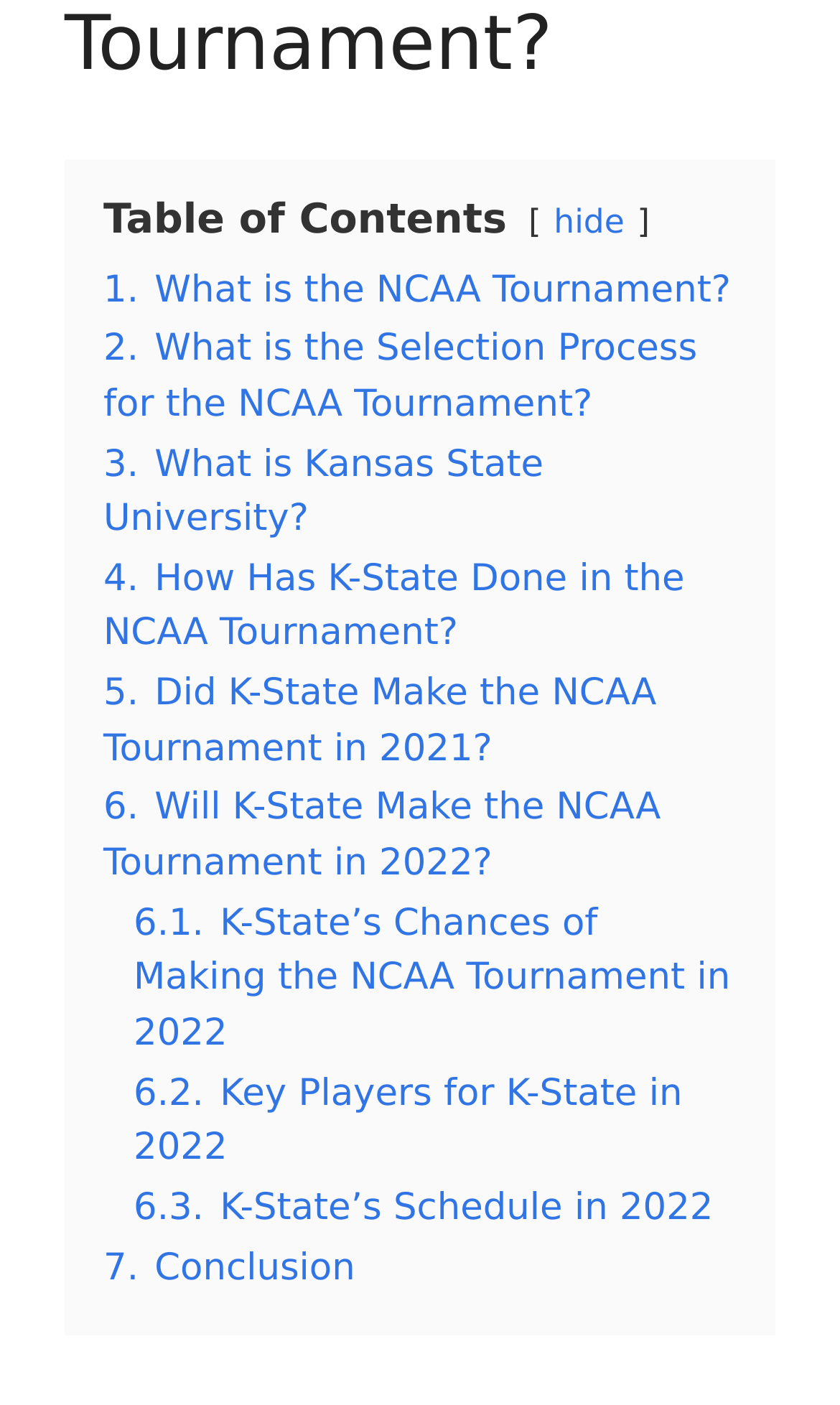How many links are there in the Table of Contents?
Offer a detailed and exhaustive answer to the question.

The Table of Contents section has 7 links, which are numbered from 1 to 7. These links appear to be subtopics related to the NCAA Tournament and Kansas State University.